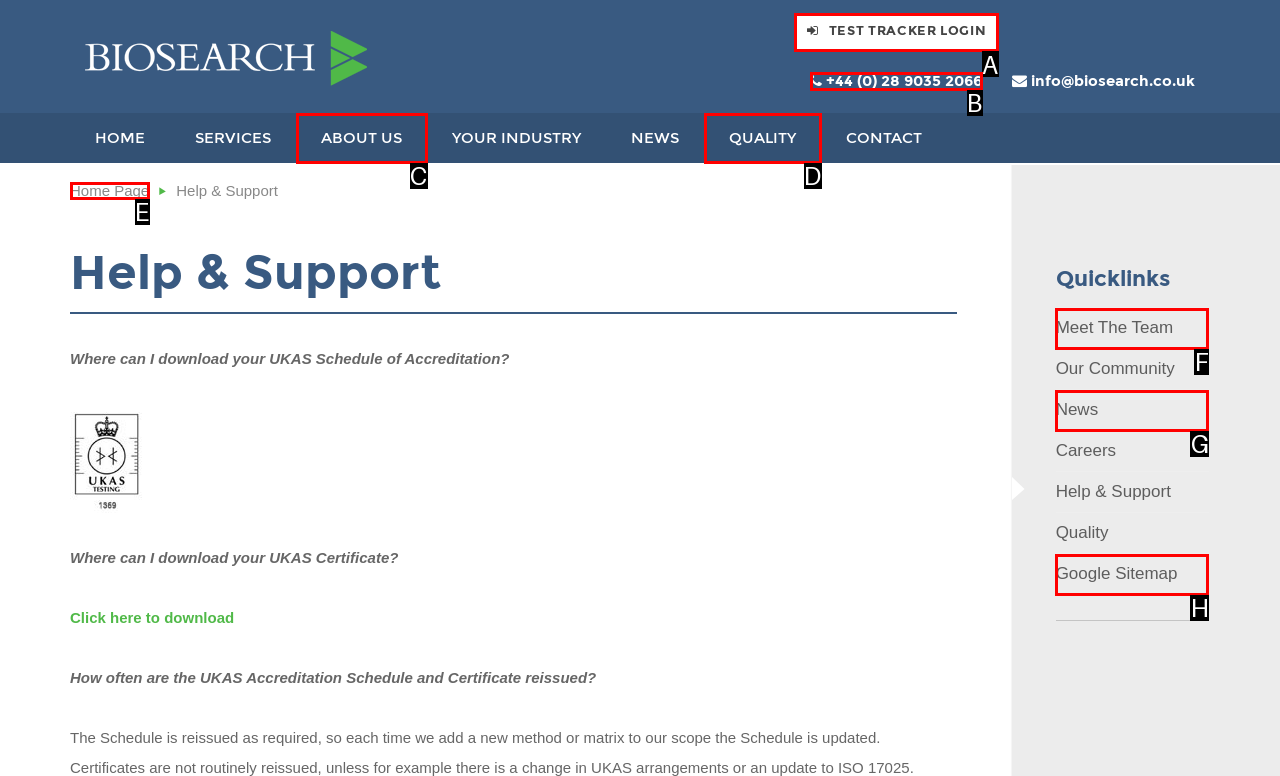Find the option you need to click to complete the following instruction: Click on TEST TRACKER LOGIN
Answer with the corresponding letter from the choices given directly.

A